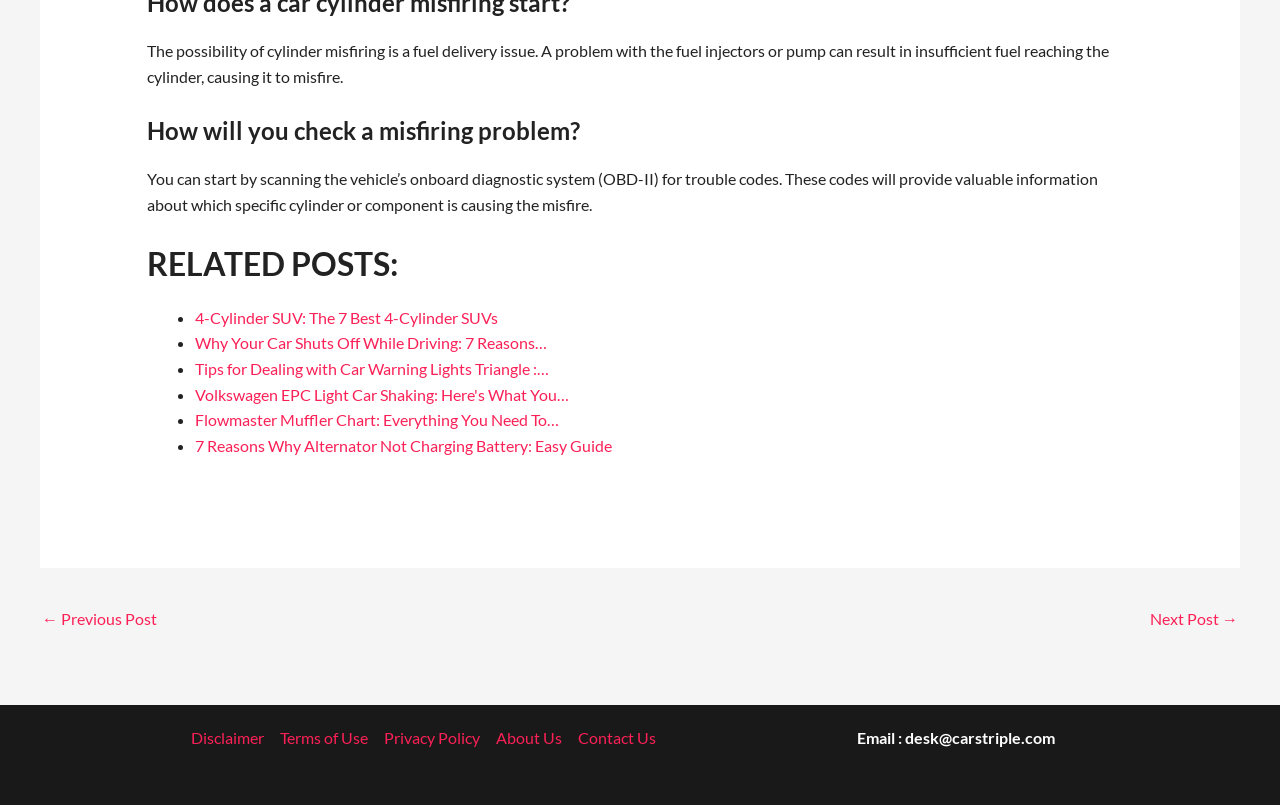Specify the bounding box coordinates for the region that must be clicked to perform the given instruction: "Click on 'About Us'".

[0.381, 0.901, 0.445, 0.932]